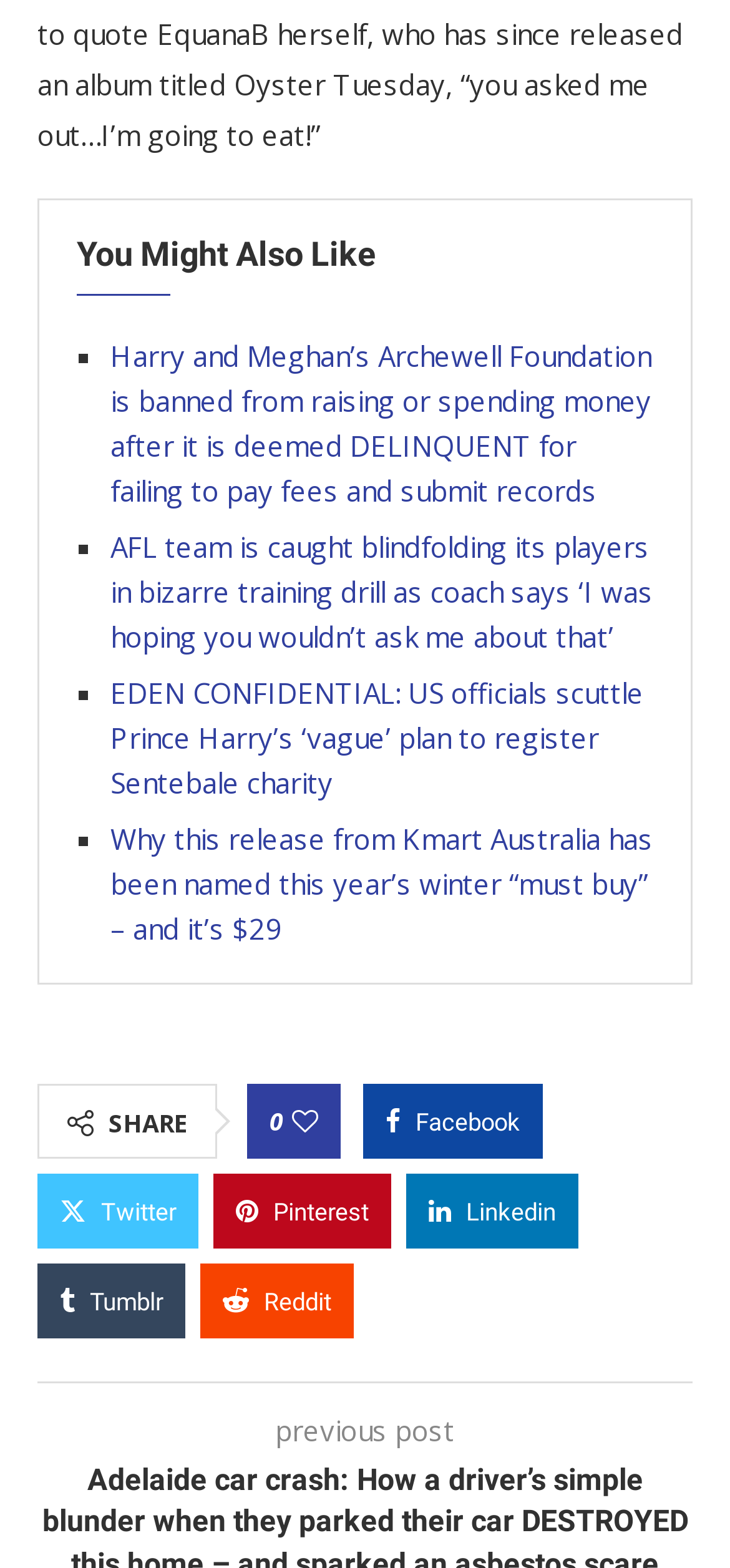Locate the bounding box coordinates of the region to be clicked to comply with the following instruction: "Click on 'Adelaide car crash: How a driver’s simple blunder when they parked their car DESTROYED this home – and sparked an asbestos scare'". The coordinates must be four float numbers between 0 and 1, in the form [left, top, right, bottom].

[0.051, 0.815, 0.949, 0.895]